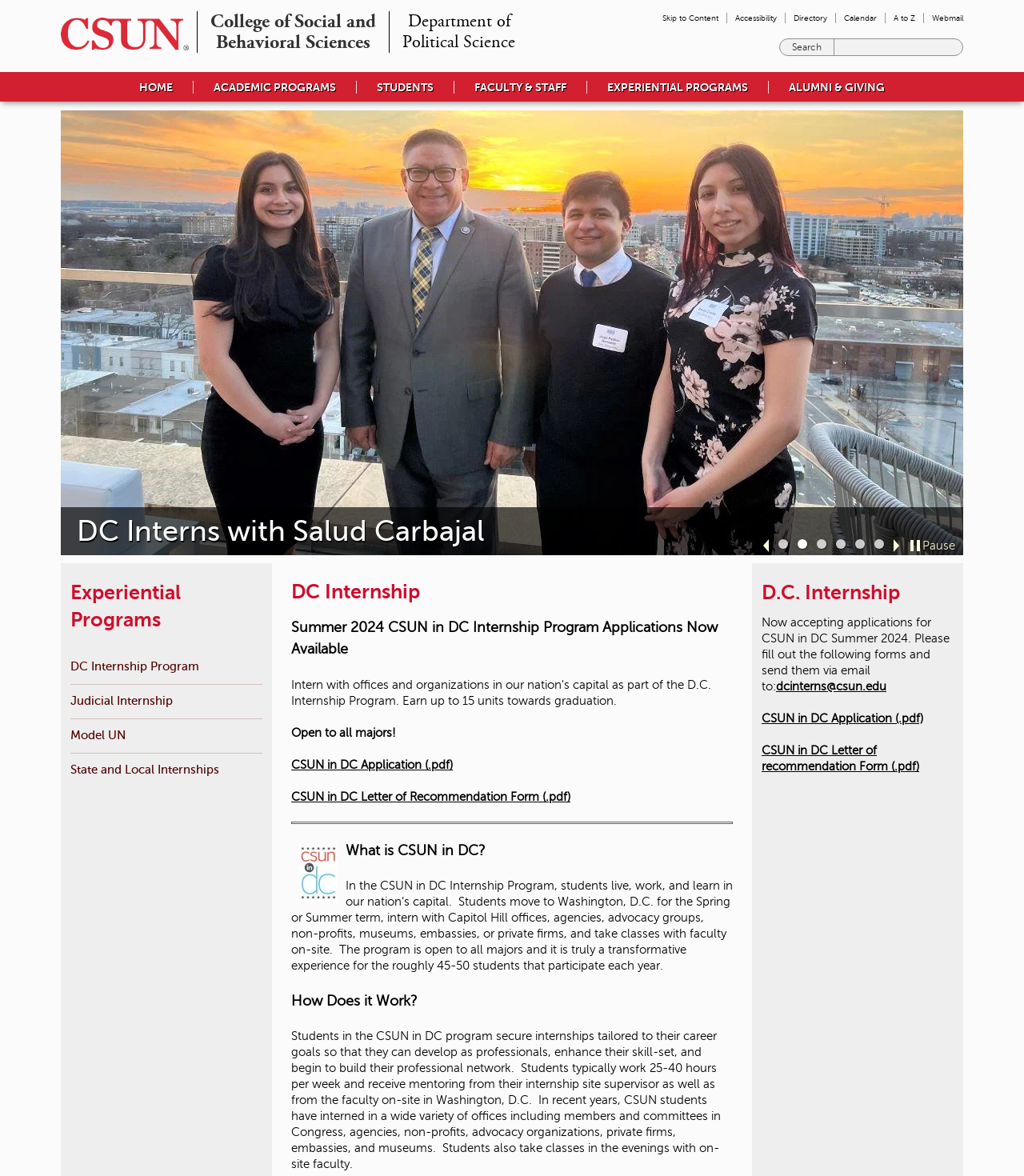What is the name of the internship program?
Using the image, elaborate on the answer with as much detail as possible.

I found the answer by reading the heading 'DC Internship' and the text below it, which mentions the 'CSUN in DC Internship Program'.